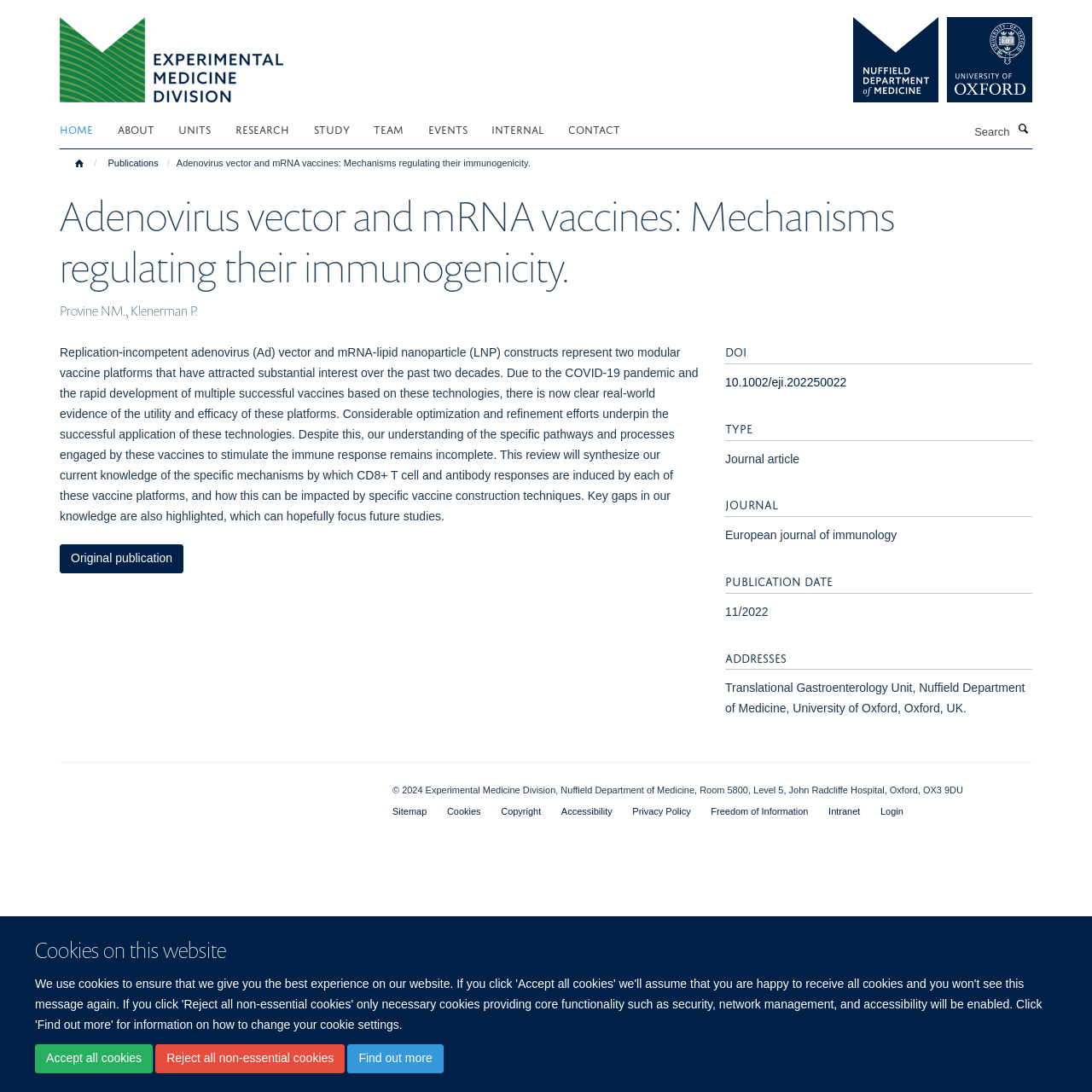Examine the image and give a thorough answer to the following question:
What is the name of the division?

I found the answer by looking at the top-left corner of the webpage, where it says 'Experimental Medicine Division' with an image next to it.